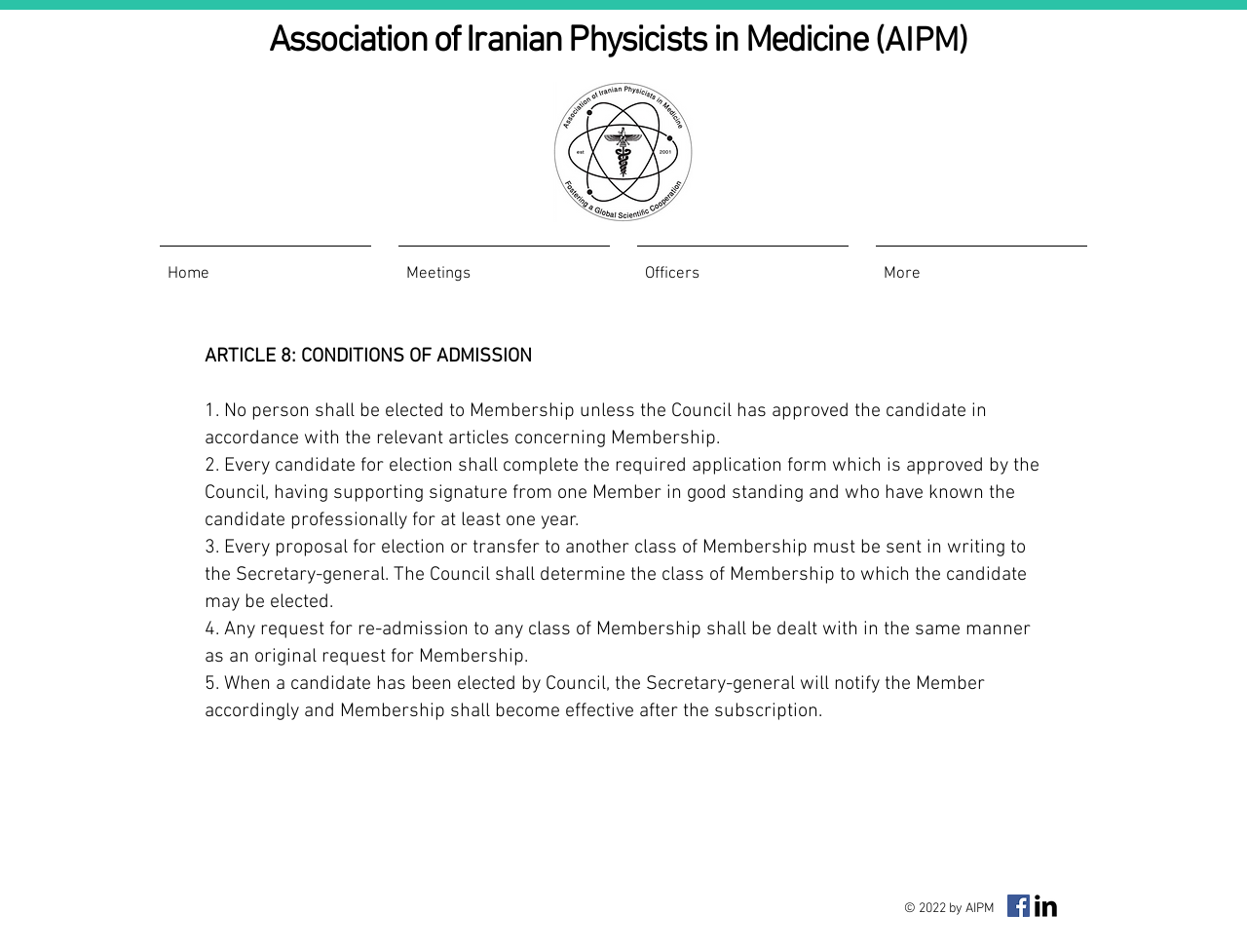Describe all the key features and sections of the webpage thoroughly.

The webpage is about Article 8 of the Association of Iranian Physicists in Medicine (AIPM). At the top, there is a heading with the organization's name. Below it, there is an image, likely the organization's logo. 

On the left side, there is a navigation menu labeled "Site" with four links: "Home", "Meetings", "Officers", and "More". 

The main content of the page is divided into sections. The first section is a heading that describes Article 8, which is about the conditions of admission to the organization. This section is followed by a detailed description of the admission process, broken down into five points. Each point is a separate paragraph with a clear description of the requirements.

At the bottom of the page, there is a copyright notice stating "© 2022 by AIPM". Next to it, there is a social bar with two links to the organization's social media profiles, Facebook and LinkedIn, each accompanied by an icon.